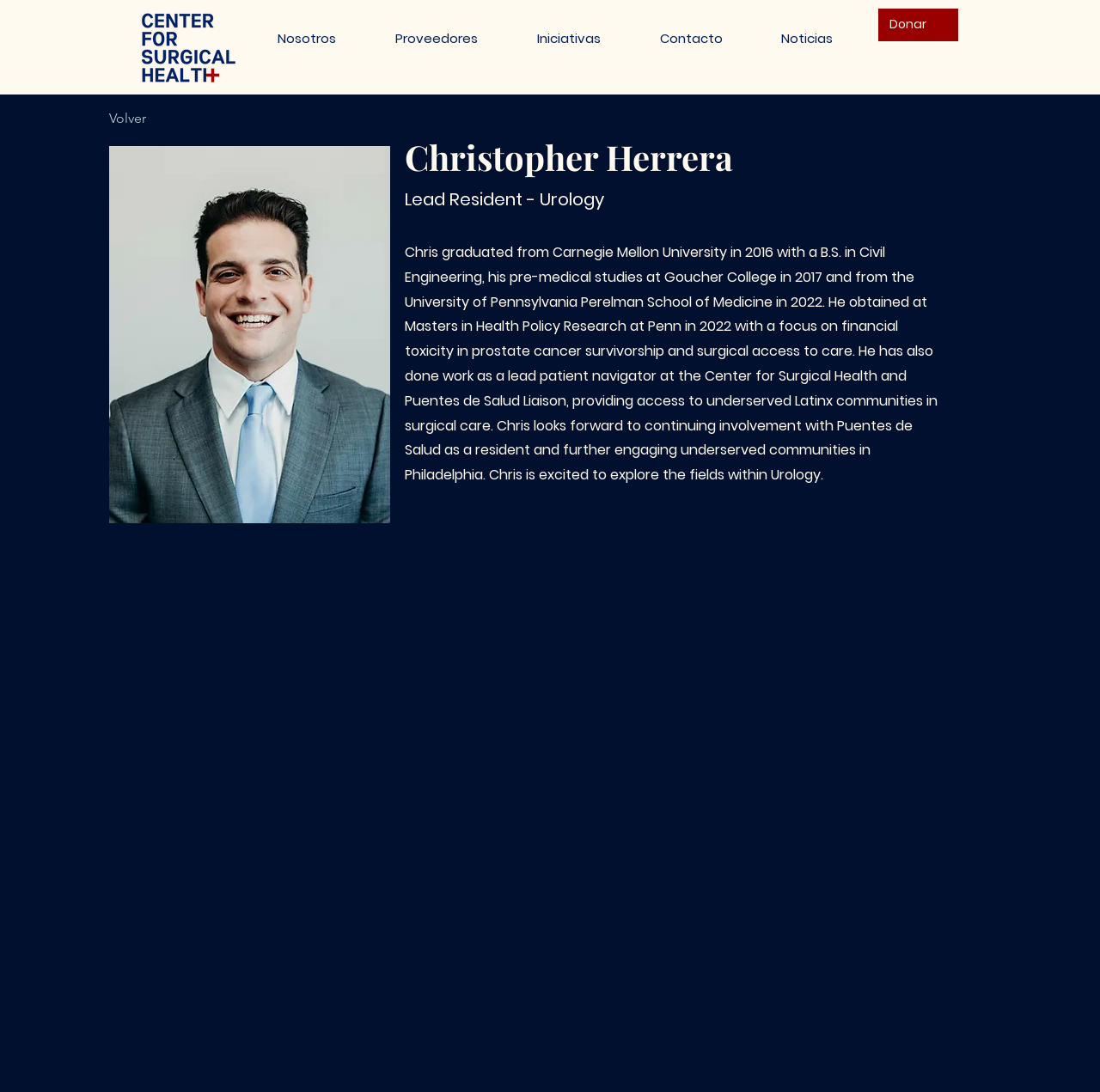Reply to the question with a brief word or phrase: What is the name of the organization where Chris worked as a lead patient navigator?

Center for Surgical Health